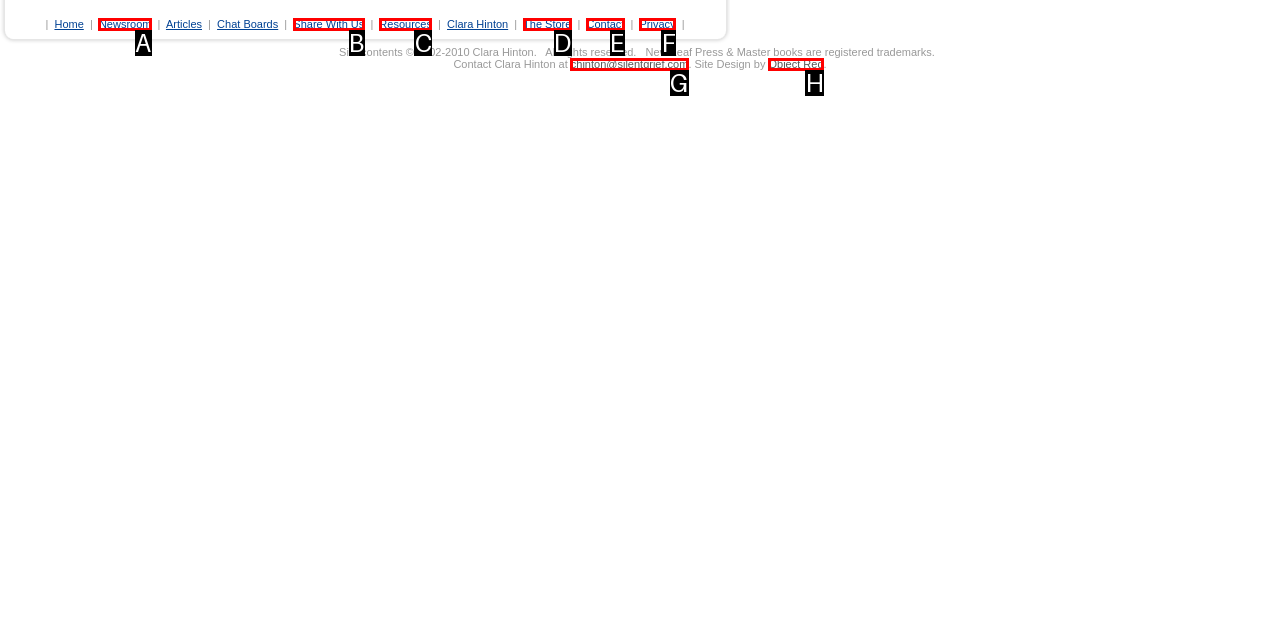Determine which option matches the element description: November 2023
Answer using the letter of the correct option.

None